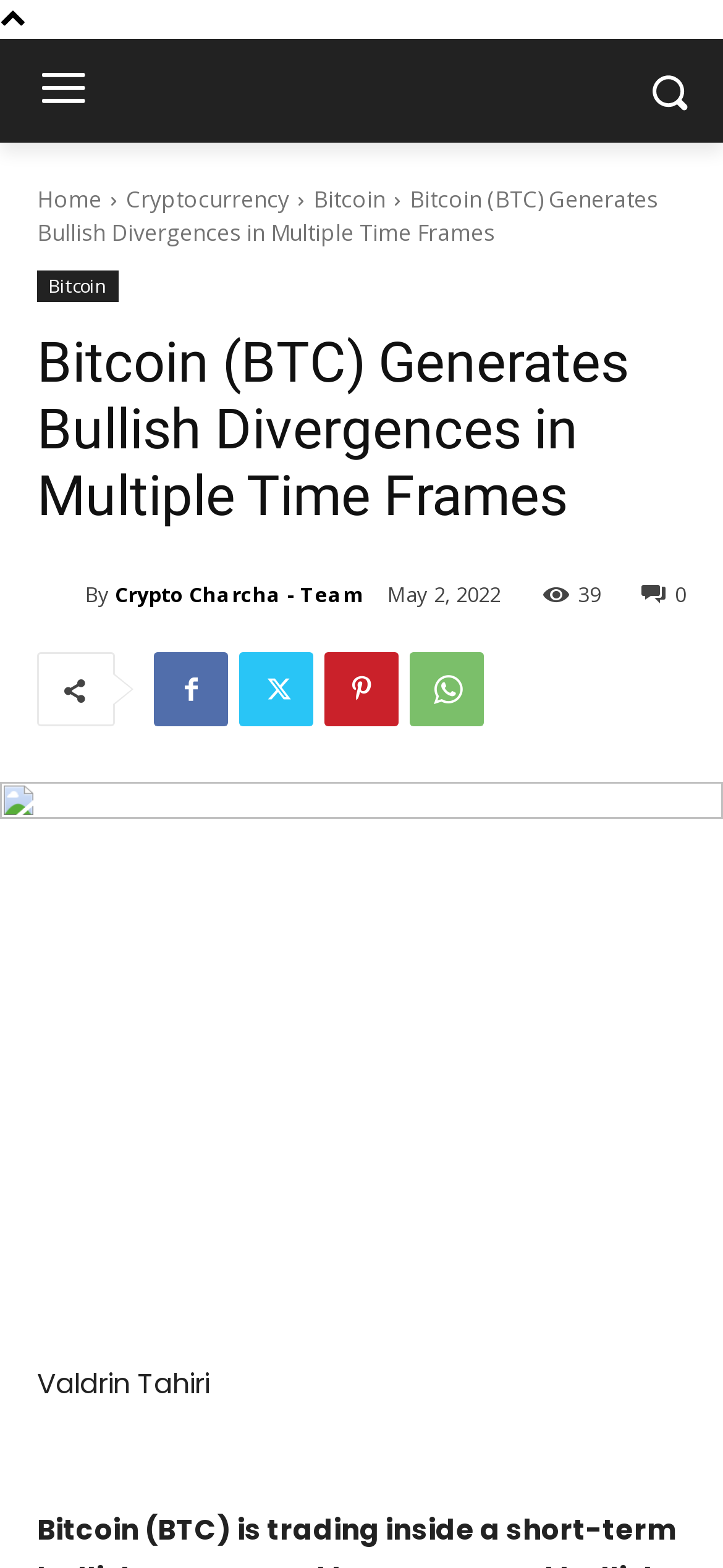How many social media links are present?
Using the information from the image, answer the question thoroughly.

There are four social media links present, represented by the icons '', '', '', and '', which are commonly used to represent social media platforms.